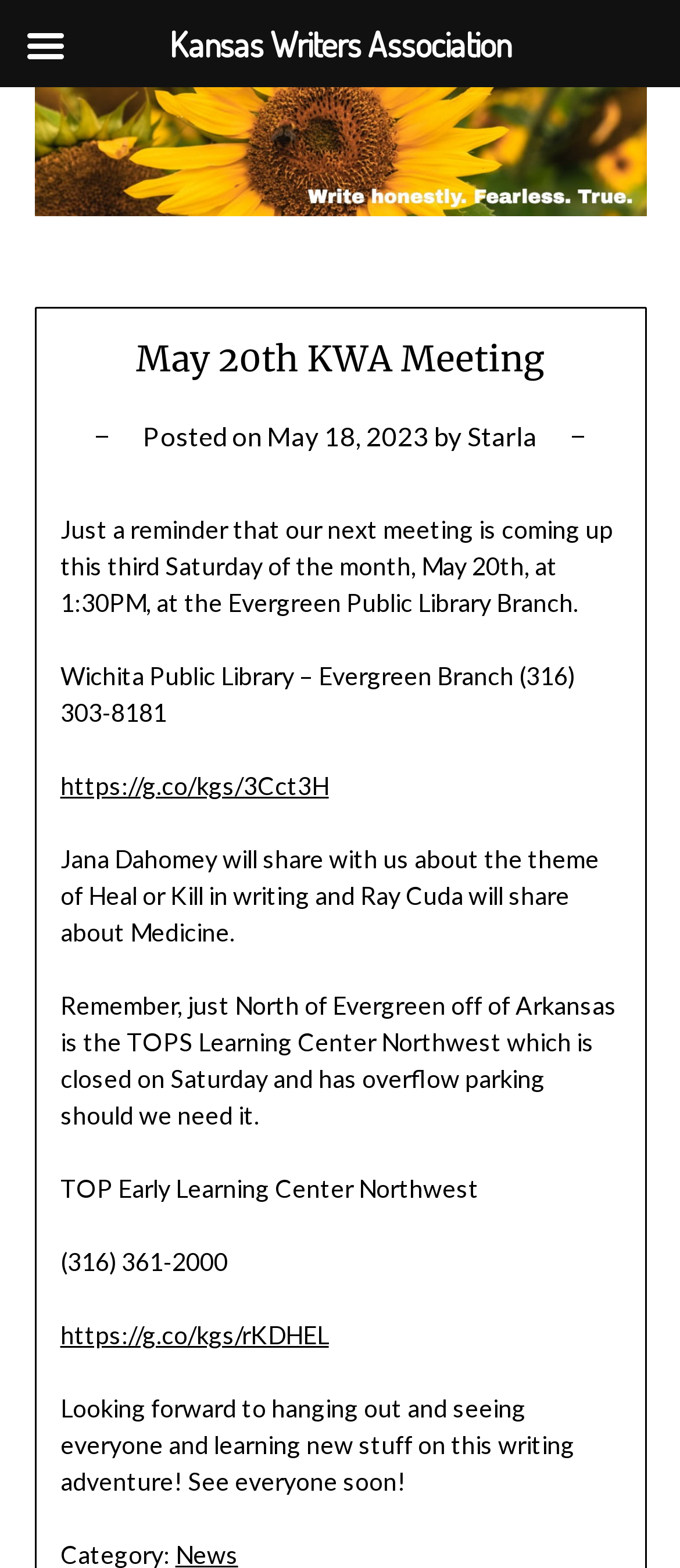Please answer the following question using a single word or phrase: 
What is the phone number of the Evergreen Public Library Branch?

(316) 303-8181